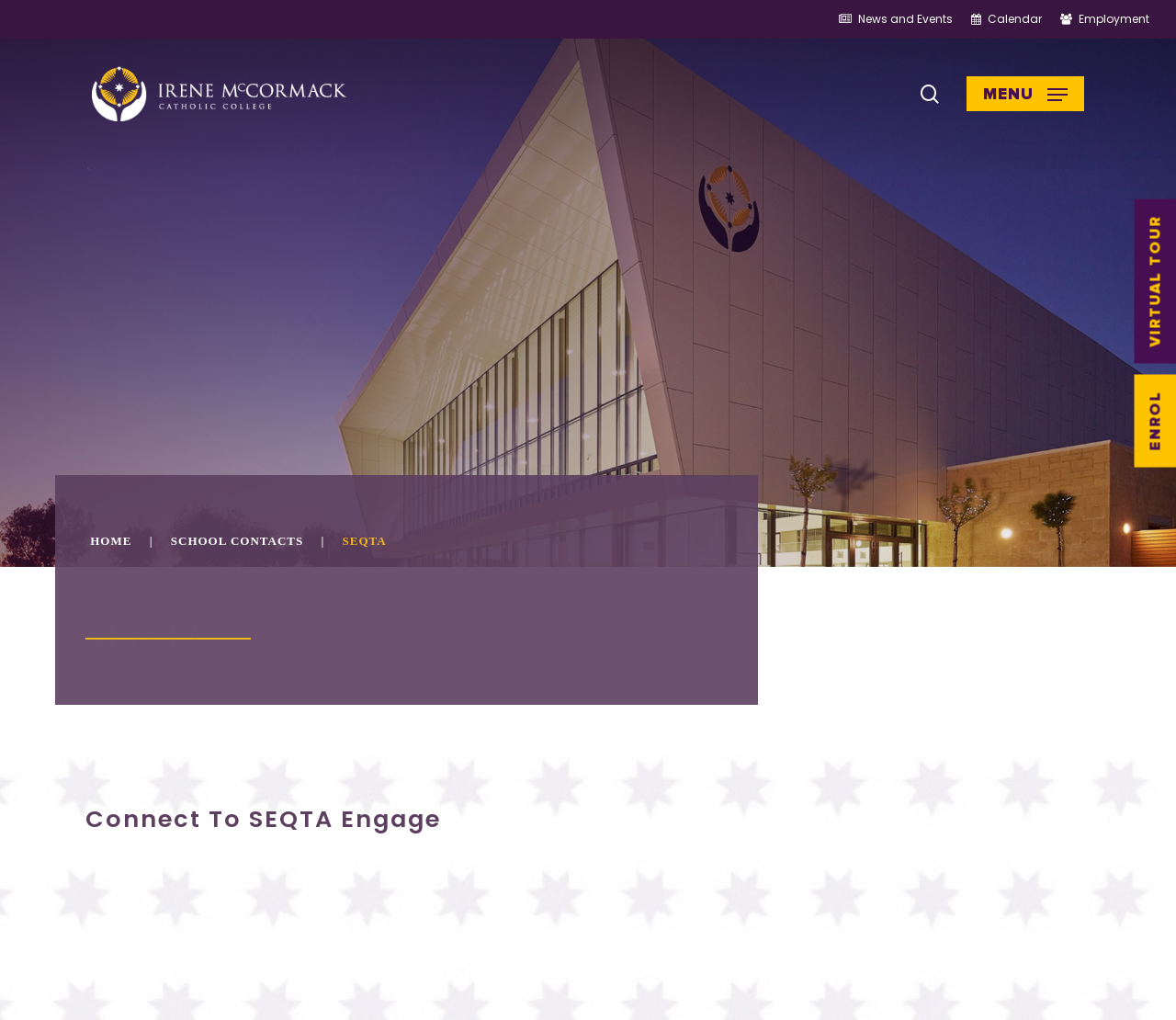Based on the element description: "News and Events", identify the bounding box coordinates for this UI element. The coordinates must be four float numbers between 0 and 1, listed as [left, top, right, bottom].

[0.713, 0.009, 0.81, 0.029]